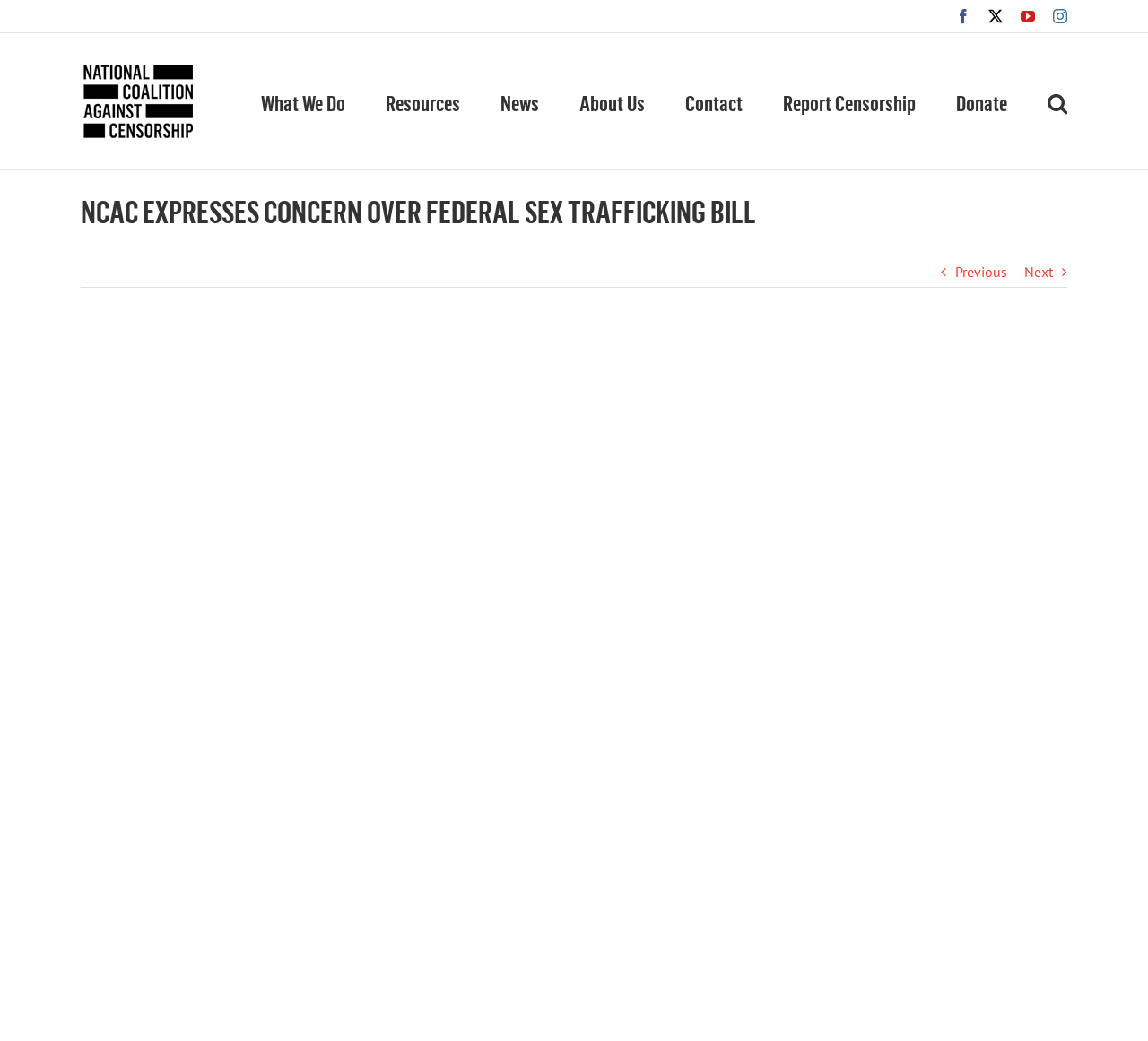Locate the bounding box coordinates of the clickable element to fulfill the following instruction: "Report Censorship". Provide the coordinates as four float numbers between 0 and 1 in the format [left, top, right, bottom].

[0.682, 0.032, 0.798, 0.163]